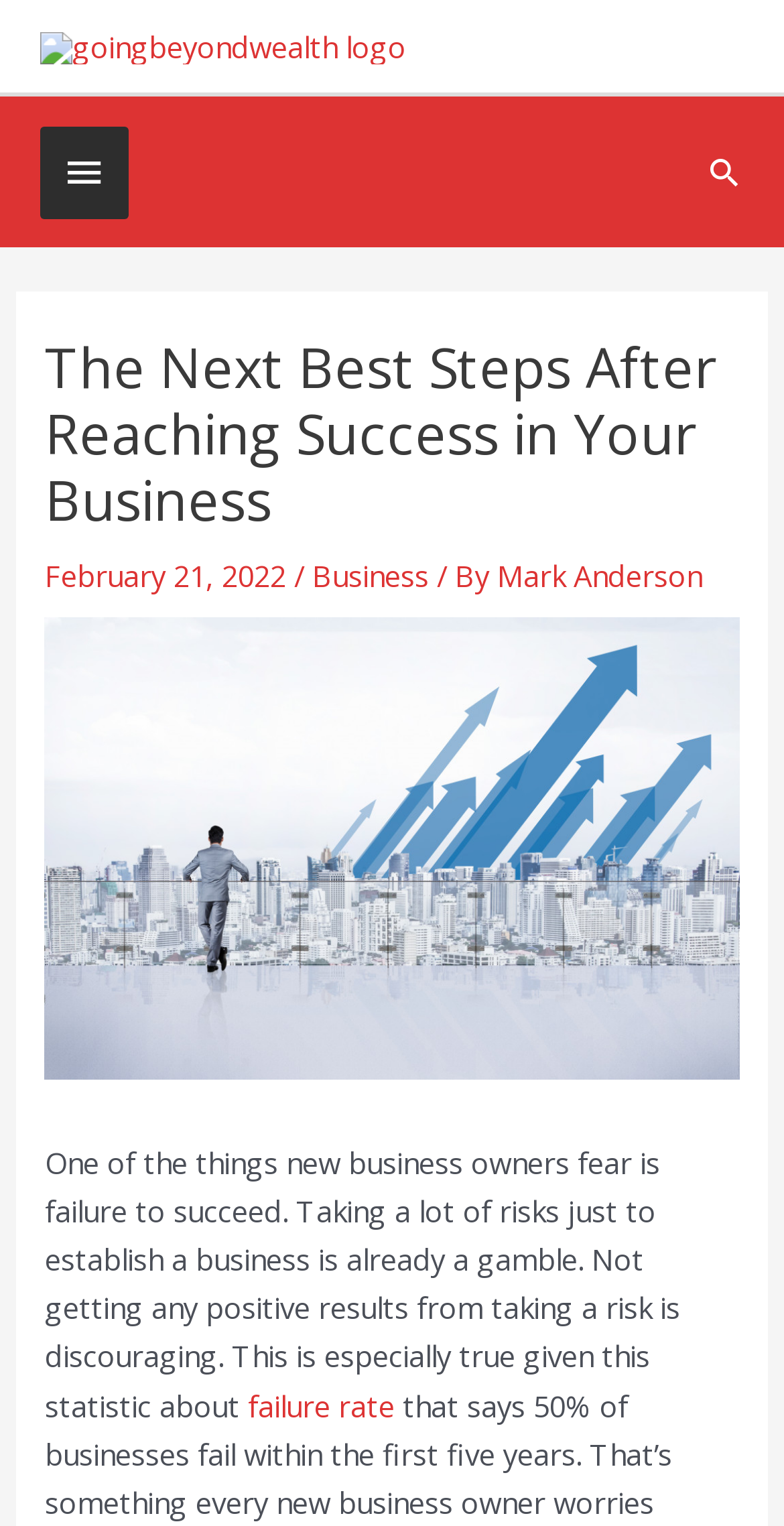Offer a comprehensive description of the webpage’s content and structure.

The webpage appears to be an article or blog post from "Going Beyond Wealth" with a focus on business success. At the top left corner, there is a logo of "Going Beyond Wealth" accompanied by a button with an icon. Below the logo, there is a header section with a search icon link at the top right corner.

The main content of the webpage is divided into sections. The first section has a heading that reads "The Next Best Steps After Reaching Success in Your Business" and is accompanied by a date "February 21, 2022" and categories "Business" and an author "Mark Anderson". Below the heading, there is an image related to growing business.

The main article starts below the image, discussing the fears of new business owners, including the risk of failure. The text mentions a statistic about the failure rate, which is linked to a separate page or resource. Overall, the webpage has a clean layout with a clear hierarchy of elements, making it easy to navigate and read.